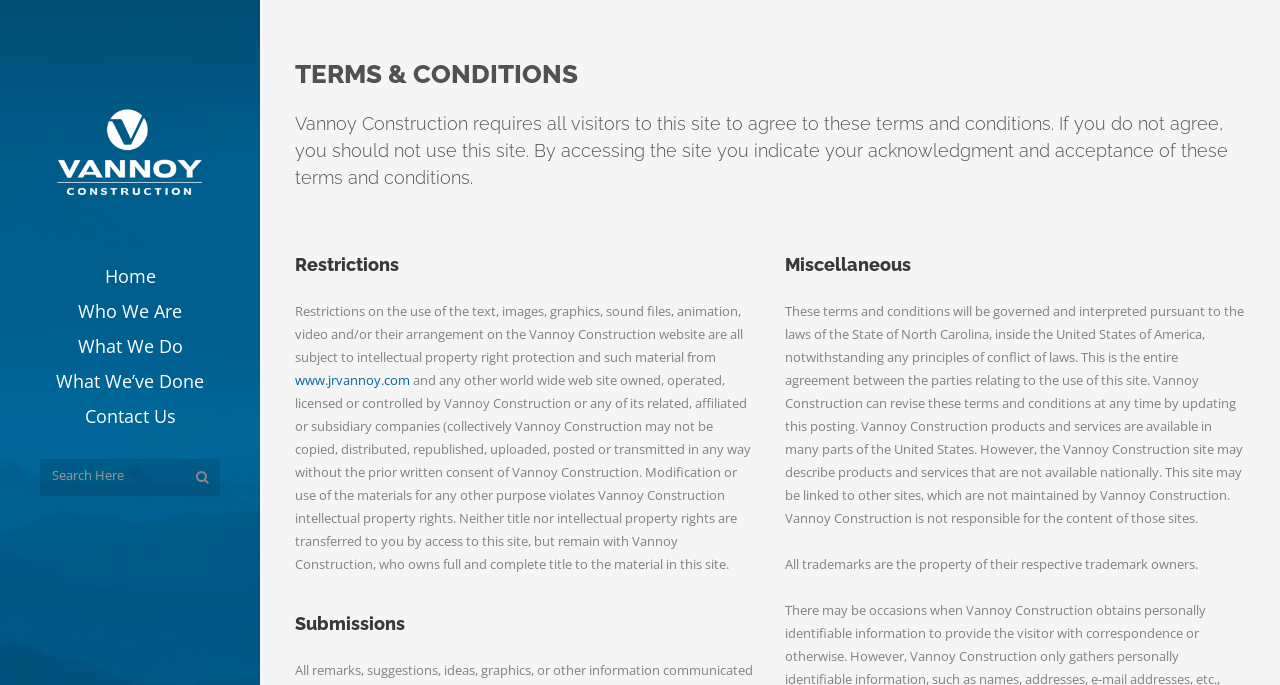Locate the bounding box coordinates of the region to be clicked to comply with the following instruction: "go to COUNTRY STANDARD TIME". The coordinates must be four float numbers between 0 and 1, in the form [left, top, right, bottom].

None